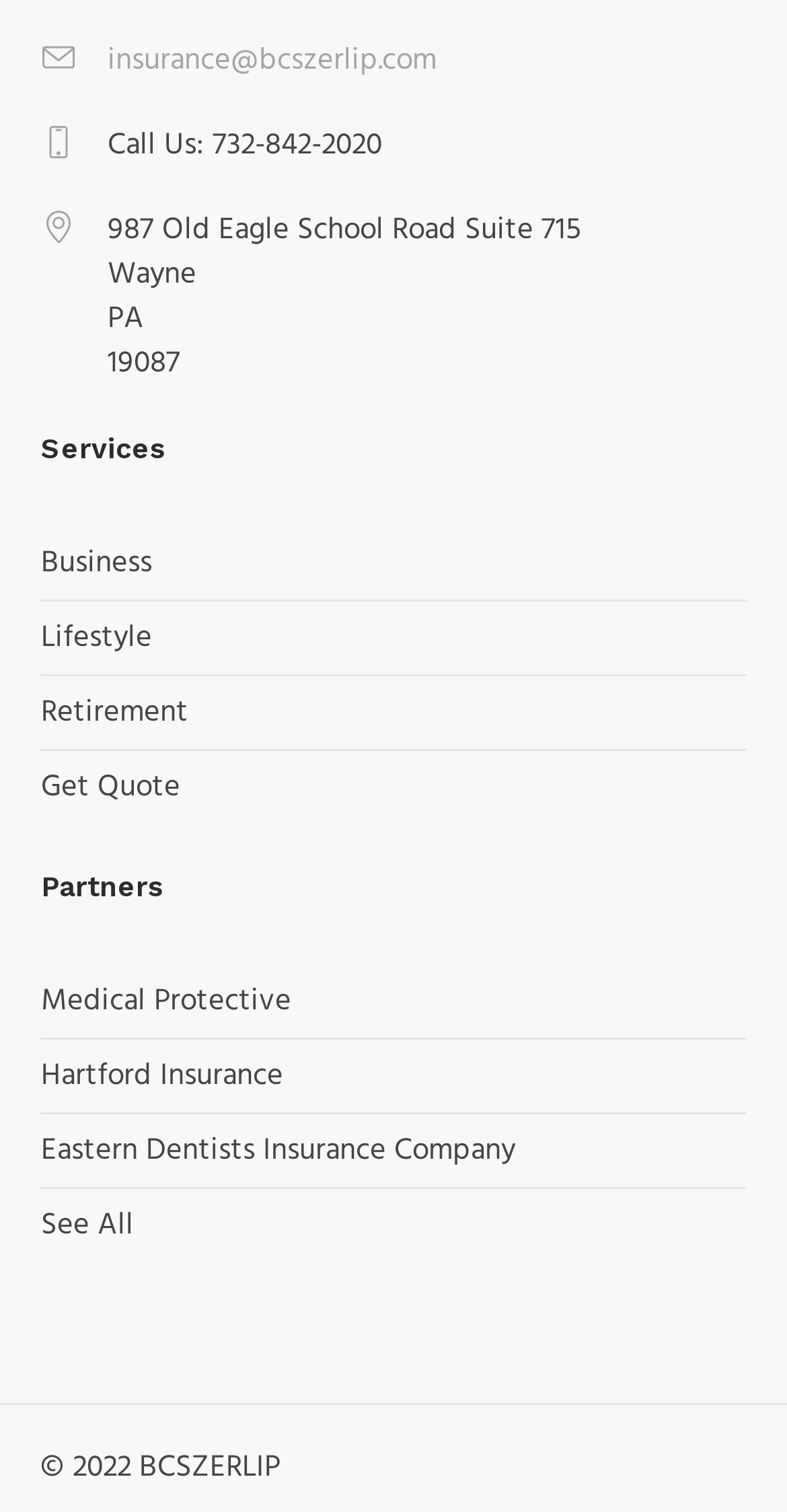Please reply to the following question with a single word or a short phrase:
How many partners are listed?

3